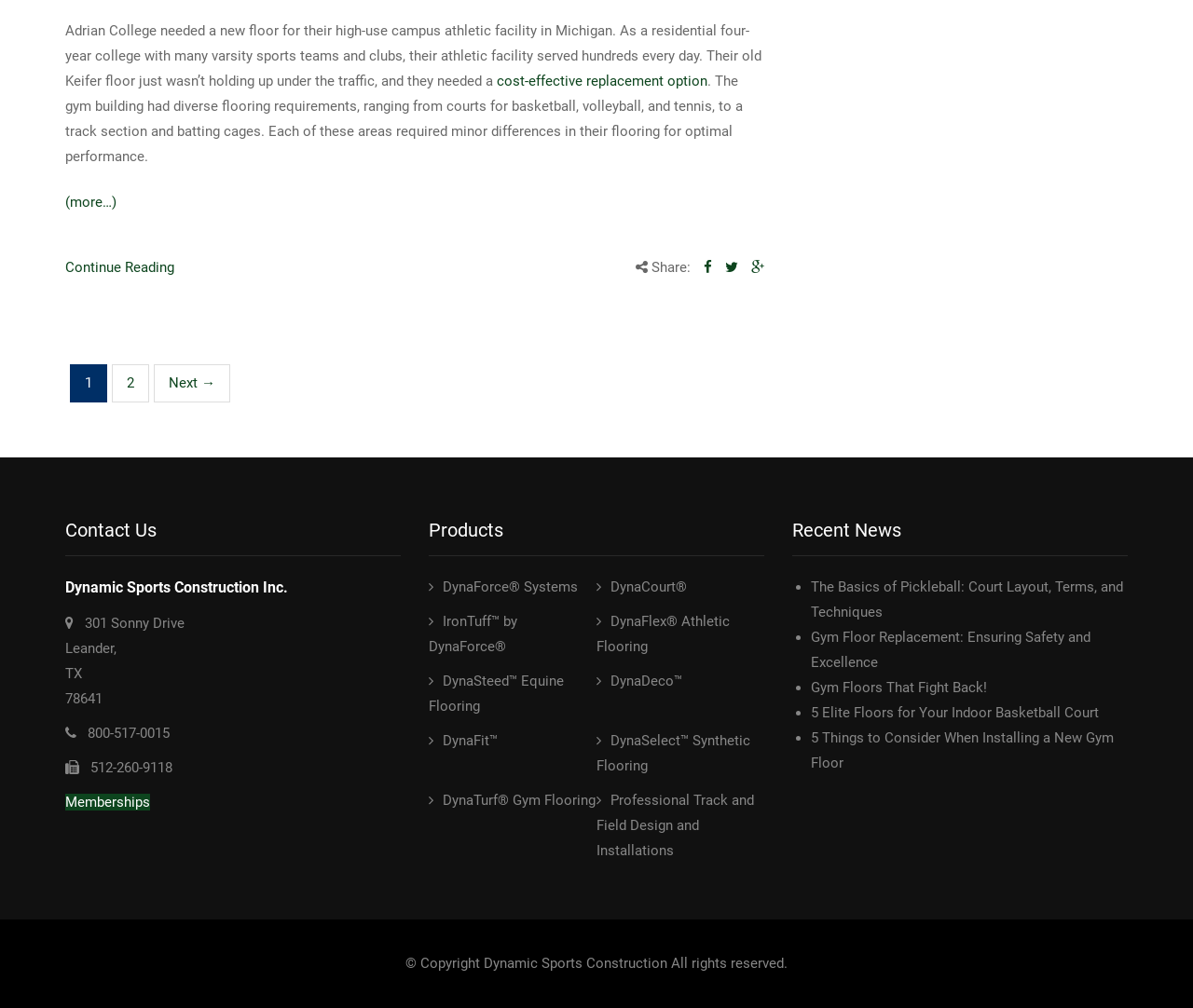What is the topic of the latest article?
Look at the image and construct a detailed response to the question.

The topic of the latest article can be found in the main content section, where it is written as 'Adrian College Gets New Sports Flooring Without Removing the Old Floor'. This is the title of the article, which is a case study about Adrian College's athletic facility.